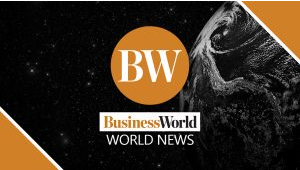Use a single word or phrase to answer the question: What is written below the initials 'BW'?

BusinessWorld WORLD NEWS